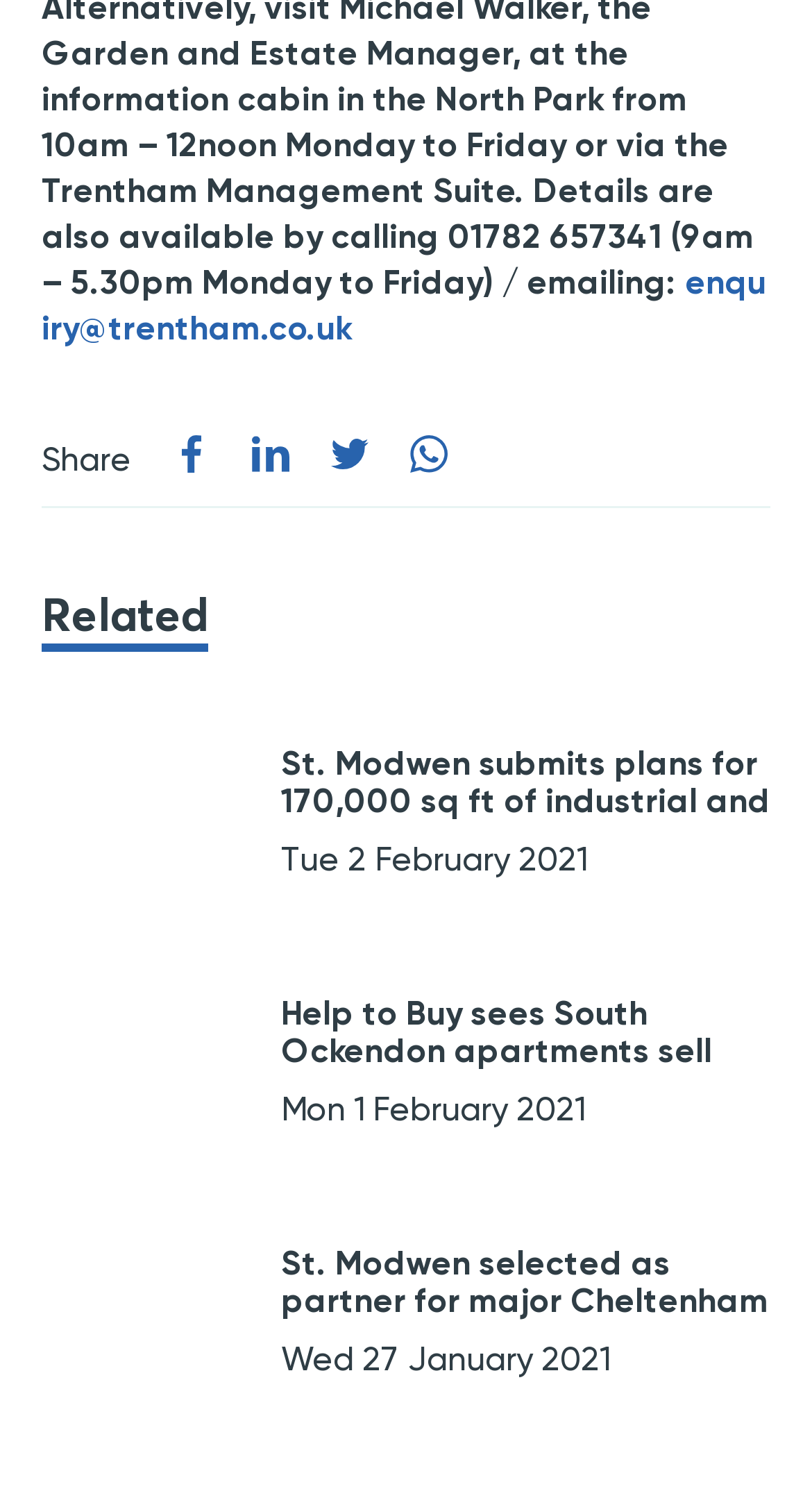Given the element description, predict the bounding box coordinates in the format (top-left x, top-left y, bottom-right x, bottom-right y), using floating point numbers between 0 and 1: LinkedIn

[0.31, 0.295, 0.356, 0.321]